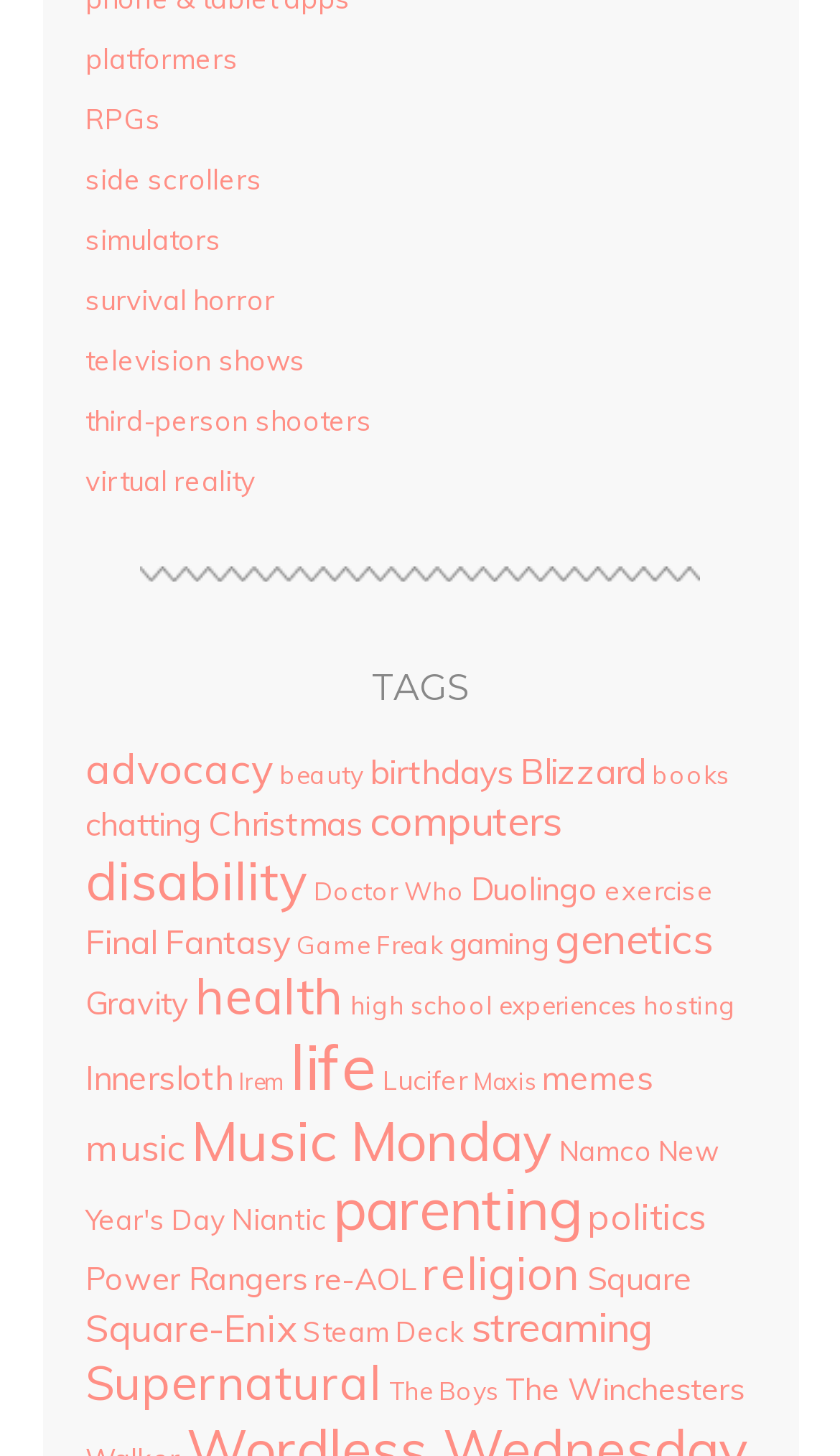How many tags have more than 100 items?
Provide a detailed and extensive answer to the question.

I searched for tags with more than 100 items and found at least 4 tags, including 'life', 'disability', 'parenting', and 'Supernatural'.